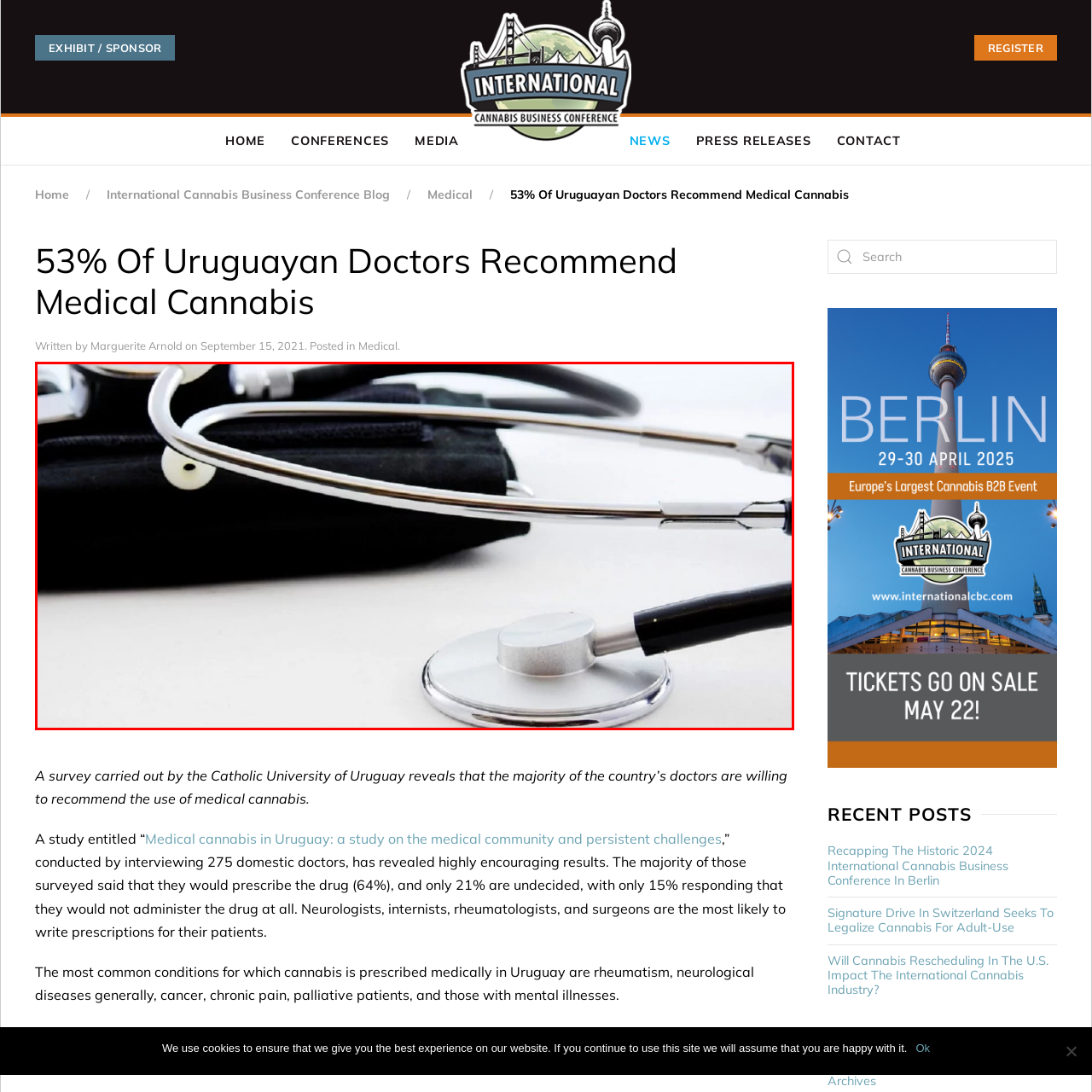Illustrate the image within the red boundary with a detailed caption.

The image showcases a close-up view of a stethoscope, a vital instrument commonly used in the medical field for listening to heartbeats and other internal sounds of the body. The shiny metal parts of the stethoscope contrast against a dark, textured medical bag in the background, emphasizing the tool's clinical purpose. This visual underscores the important role of healthcare professionals in evaluating patient health, especially highlighted by recent discussions around medical cannabis usage, such as findings from a survey conducted by the Catholic University of Uruguay, which revealed that a significant percentage of doctors recommend its use. This image encapsulates the essence of medical practice, innovation, and the ongoing evolution of healthcare in response to new treatments and patient needs.